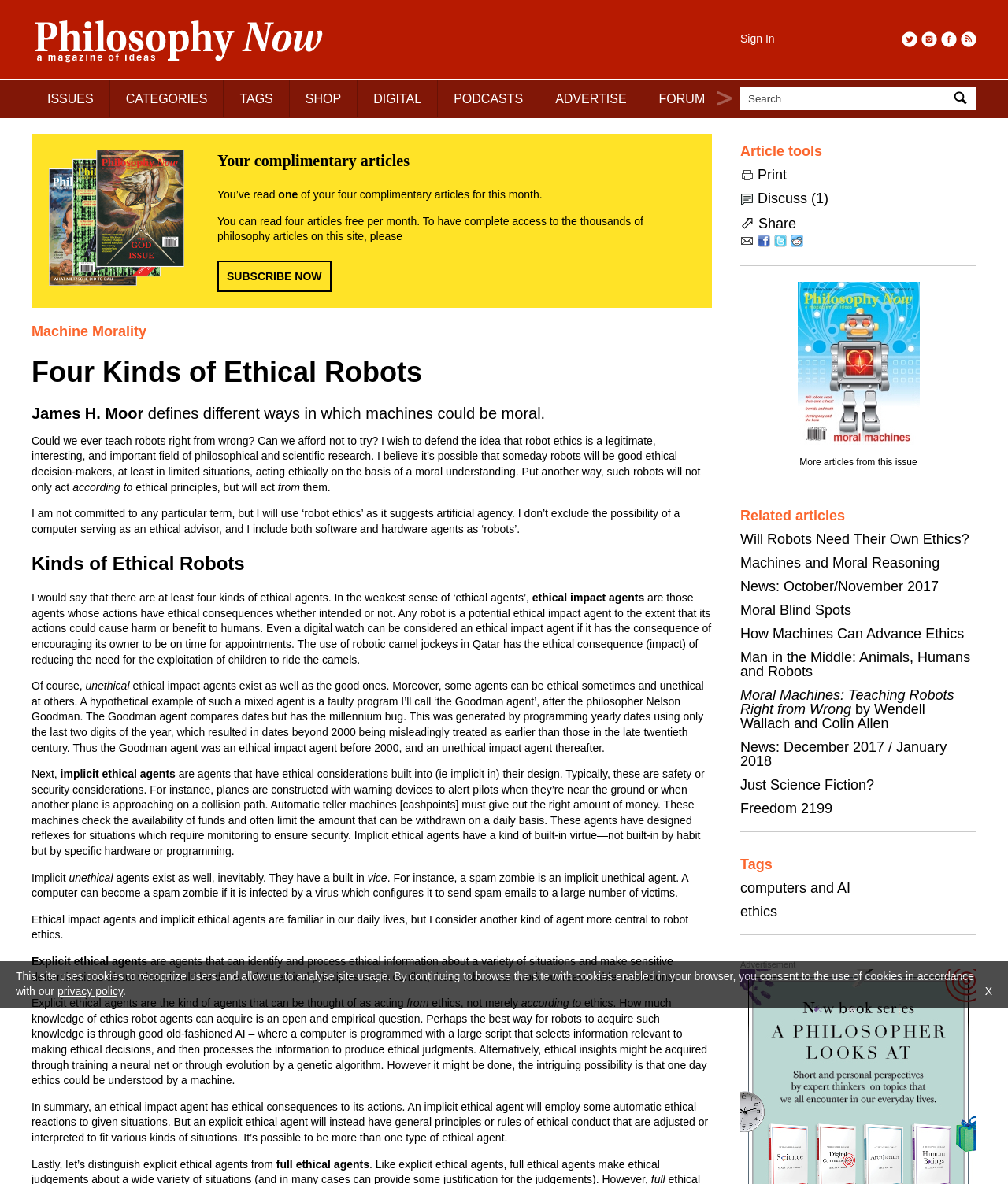Using the information in the image, give a comprehensive answer to the question: 
What are the four kinds of ethical agents?

The article discusses four kinds of ethical agents, which are mentioned in the text. The first kind is ethical impact agents, which are agents whose actions have ethical consequences. The second kind is implicit ethical agents, which have ethical considerations built into their design. The third kind is explicit ethical agents, which can identify and process ethical information and make sensitive determinations. The fourth kind is full ethical agents, which are distinguished from explicit ethical agents.